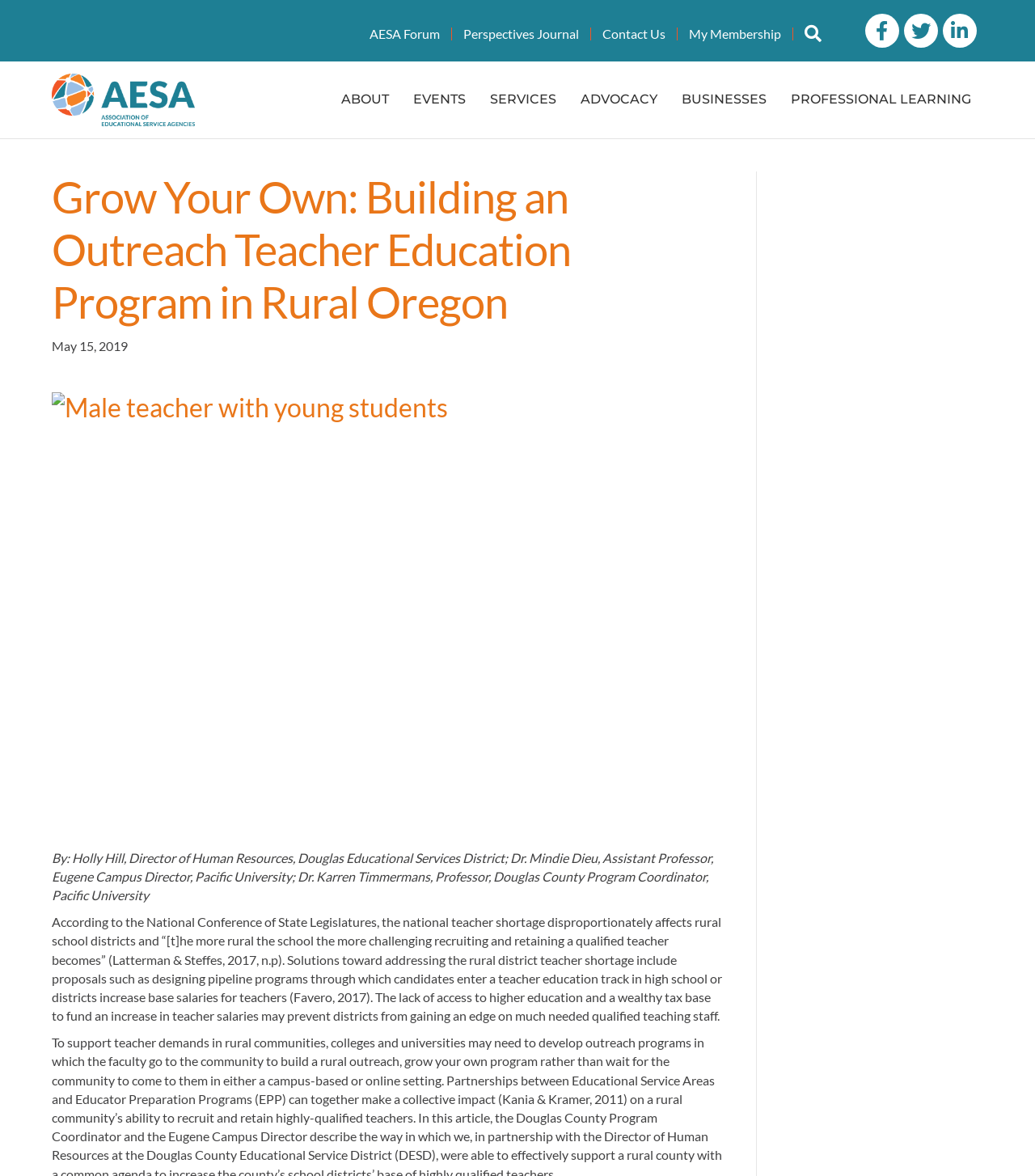Identify the bounding box coordinates of the region that should be clicked to execute the following instruction: "Click the AESA Forum link".

[0.346, 0.023, 0.436, 0.034]